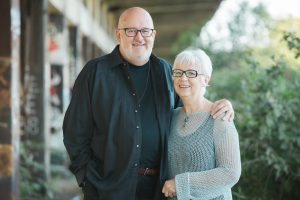Describe every aspect of the image in detail.

The image features a warm and inviting portrait of a couple standing outdoors, likely in a casual yet affectionate setting. The man, wearing a black button-up shirt and glasses, showcases a bright smile, exuding a sense of friendliness and approachability. To his right, the woman, who has short, silver hair and wears a light, knitted top, also smiles warmly, reflecting an atmosphere of joy and connection. Together, they appear to embody the spirit of community and support, likely representing the founders of Ransom Fellowship, an organization dedicated to fostering discussions around Christian faith and its relevance in contemporary life. The soft, natural background hints at a serene environment, emphasizing their connection not only to each other but also to the world around them. This imagery resonates with the essence of their ministry, inviting others to engage in meaningful conversations about faith.